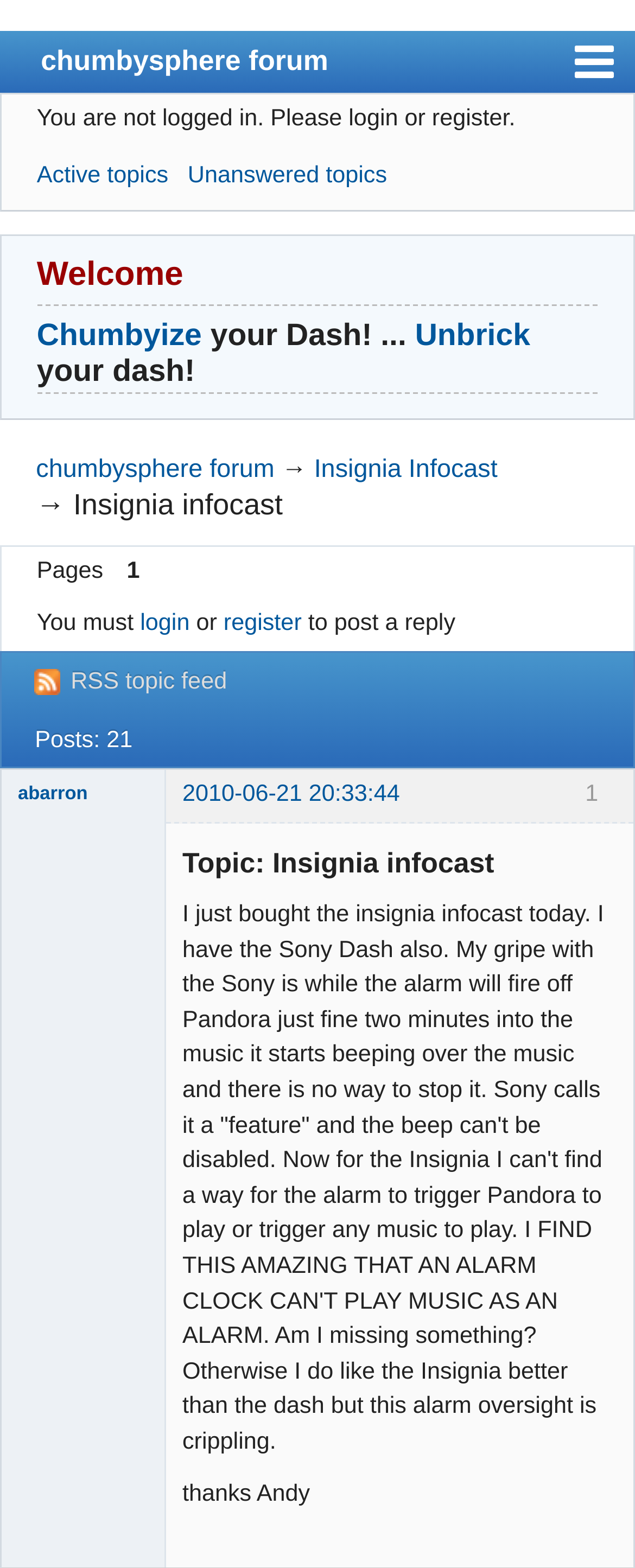Can you identify the bounding box coordinates of the clickable region needed to carry out this instruction: 'register to the forum'? The coordinates should be four float numbers within the range of 0 to 1, stated as [left, top, right, bottom].

[0.352, 0.389, 0.475, 0.406]